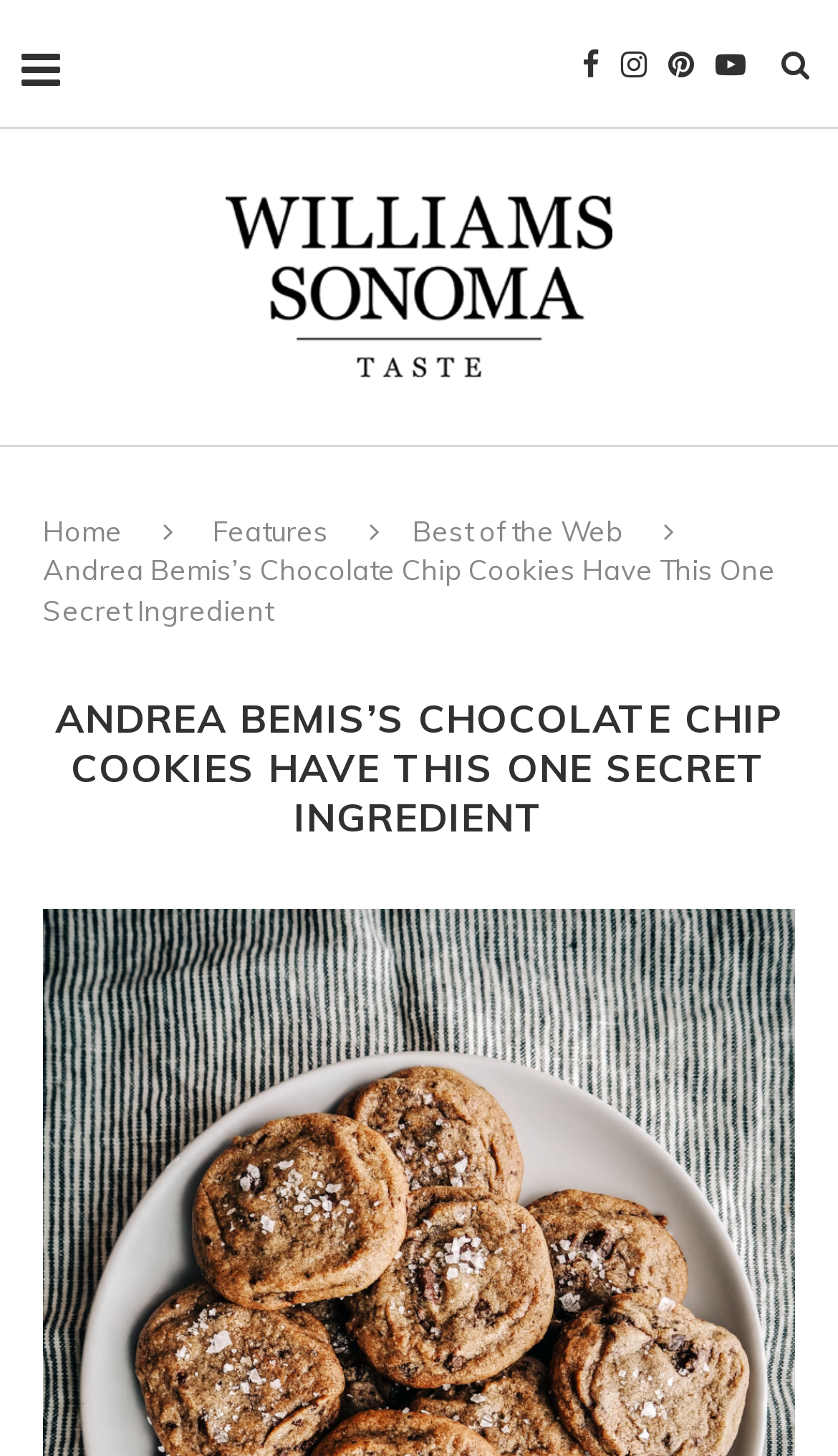Look at the image and give a detailed response to the following question: How many main navigation links are present on the webpage?

There are three main navigation links present on the webpage, which are 'Home', 'Features', and 'Best of the Web'.